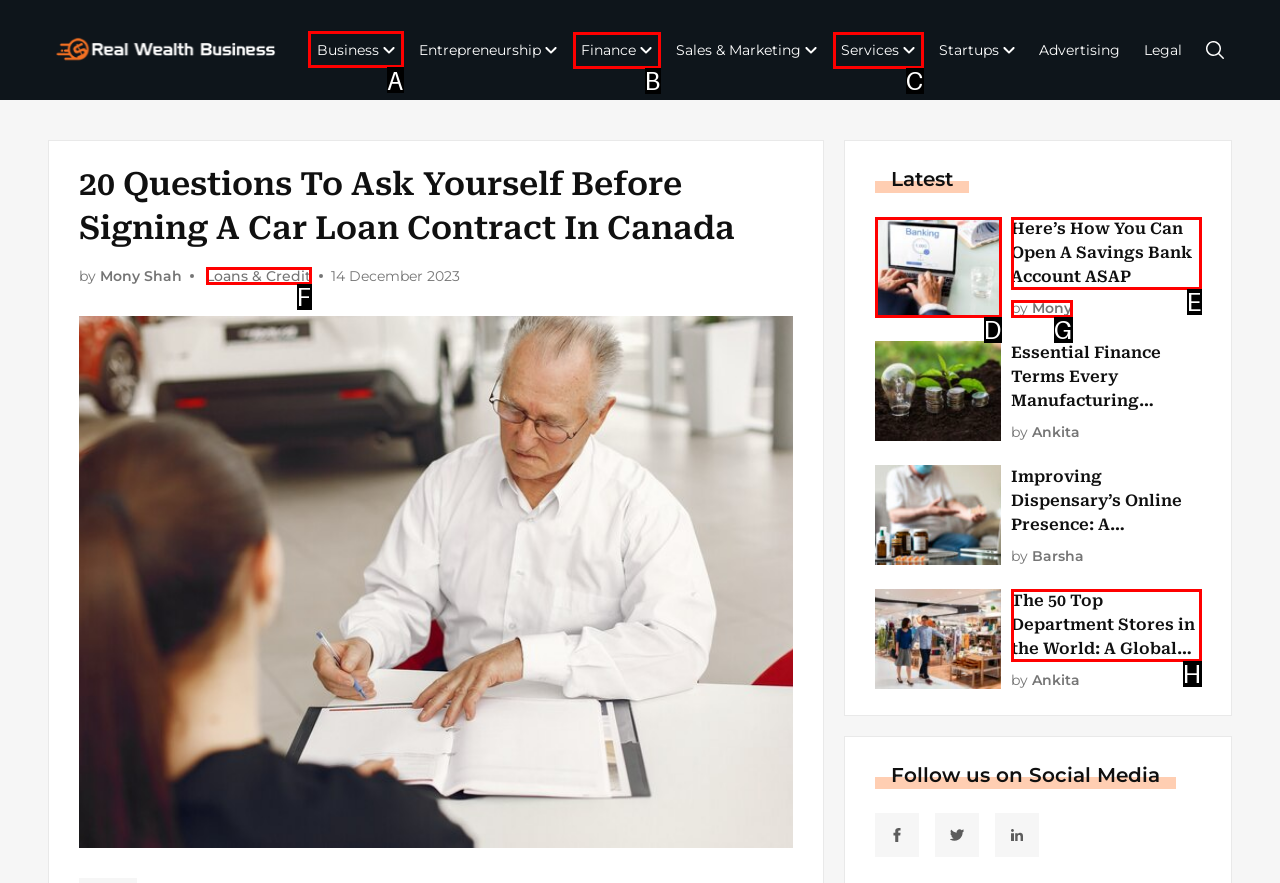Choose the letter of the UI element necessary for this task: Click on the 'Business' link
Answer with the correct letter.

A